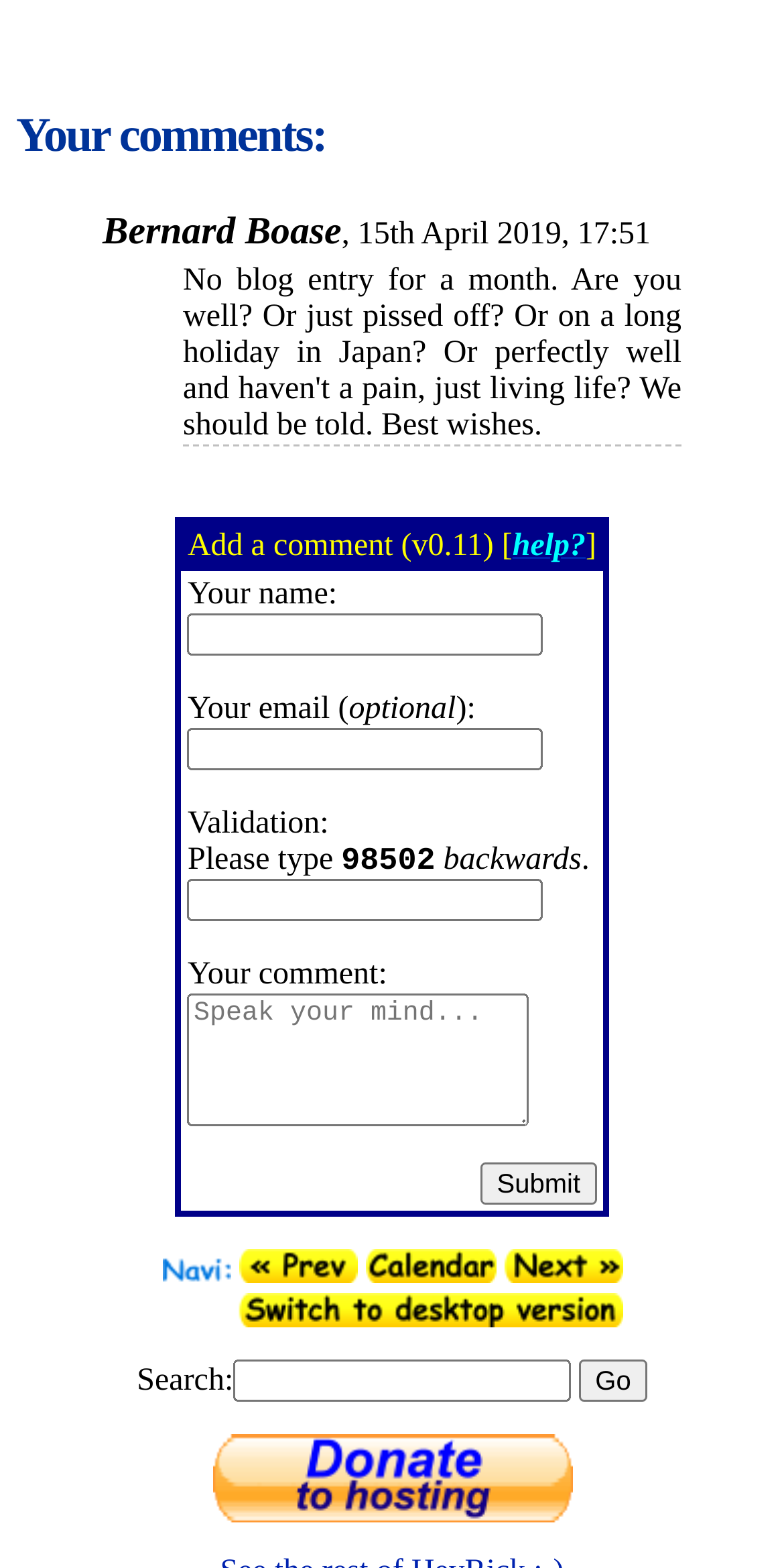Identify the bounding box coordinates for the element you need to click to achieve the following task: "Search for something". The coordinates must be four float values ranging from 0 to 1, formatted as [left, top, right, bottom].

[0.298, 0.867, 0.728, 0.894]